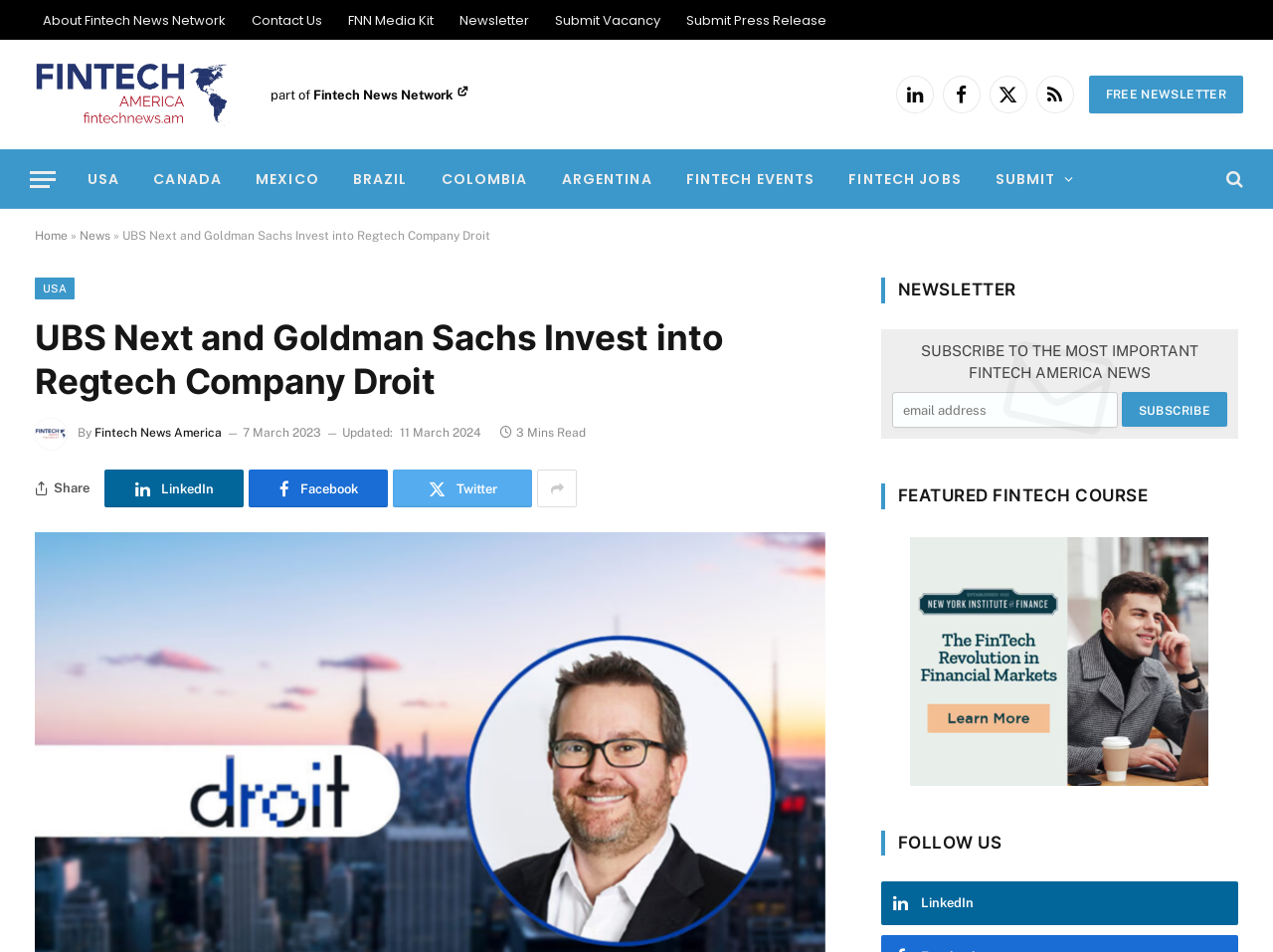Point out the bounding box coordinates of the section to click in order to follow this instruction: "Read the news about UBS Next and Goldman Sachs investing into Regtech Company Droit".

[0.027, 0.333, 0.648, 0.423]